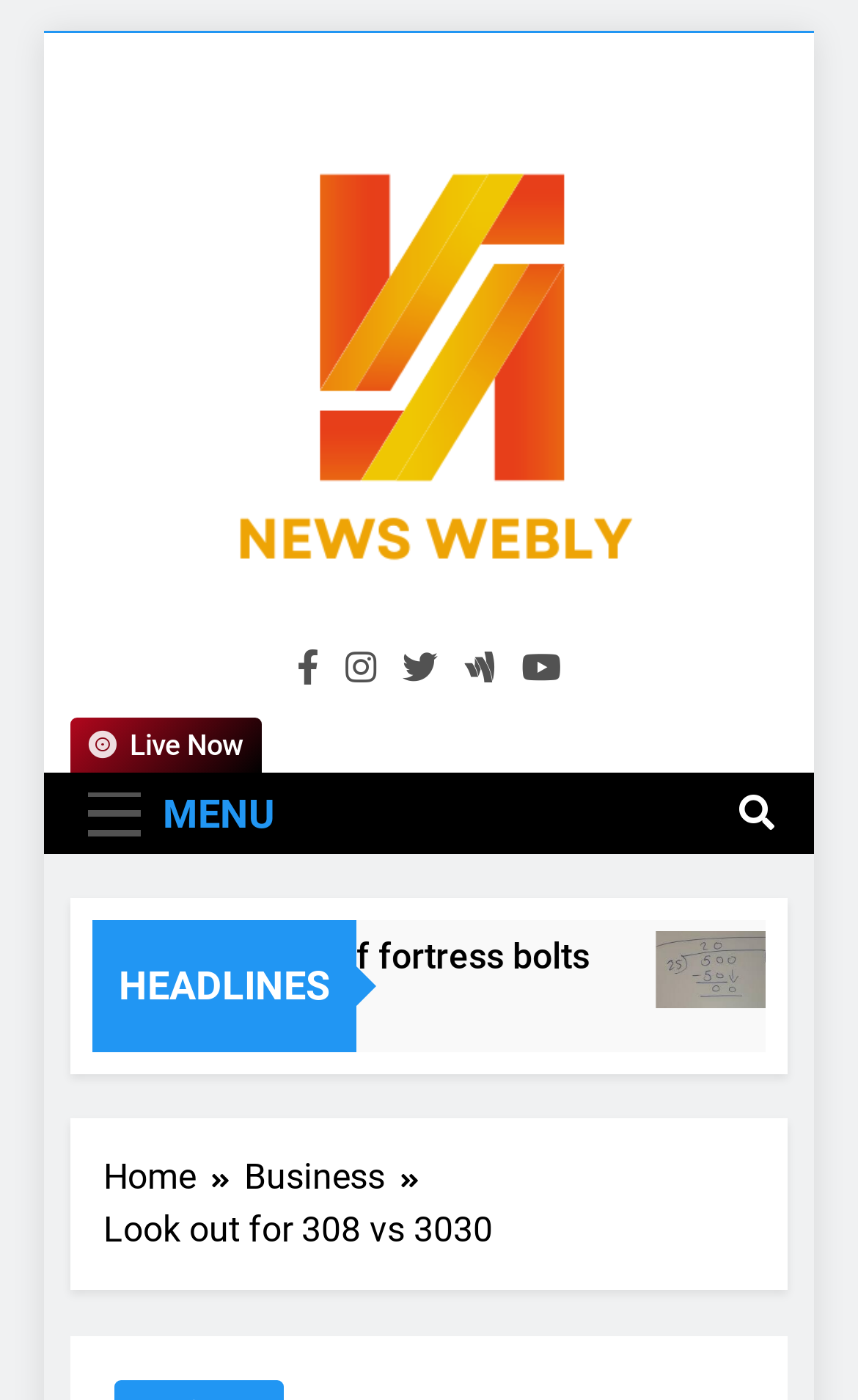Determine and generate the text content of the webpage's headline.

Look out for 308 vs 3030